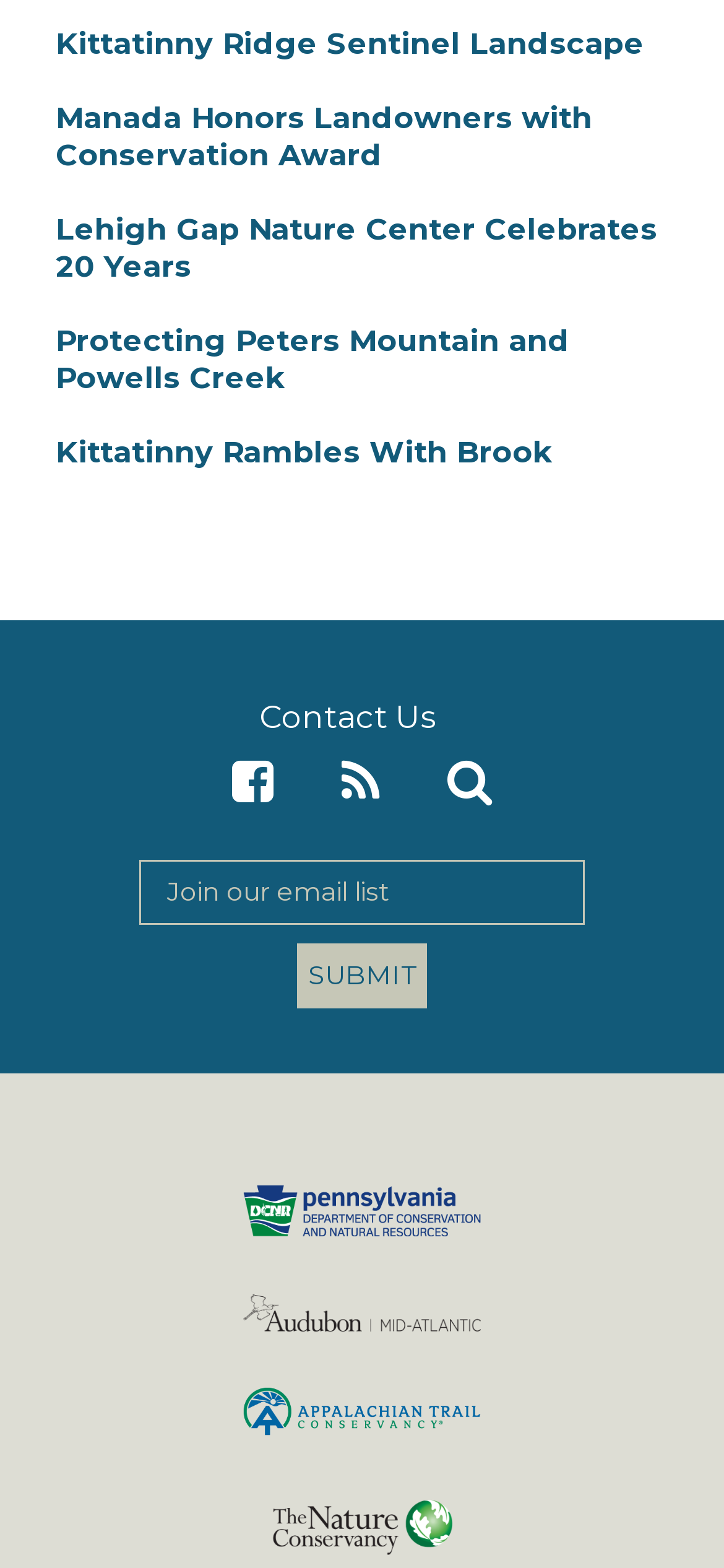How many social media links are present?
Use the information from the image to give a detailed answer to the question.

There are three social media links present on the webpage: Facebook, RSS, and a link with a font awesome icon (\uf002).